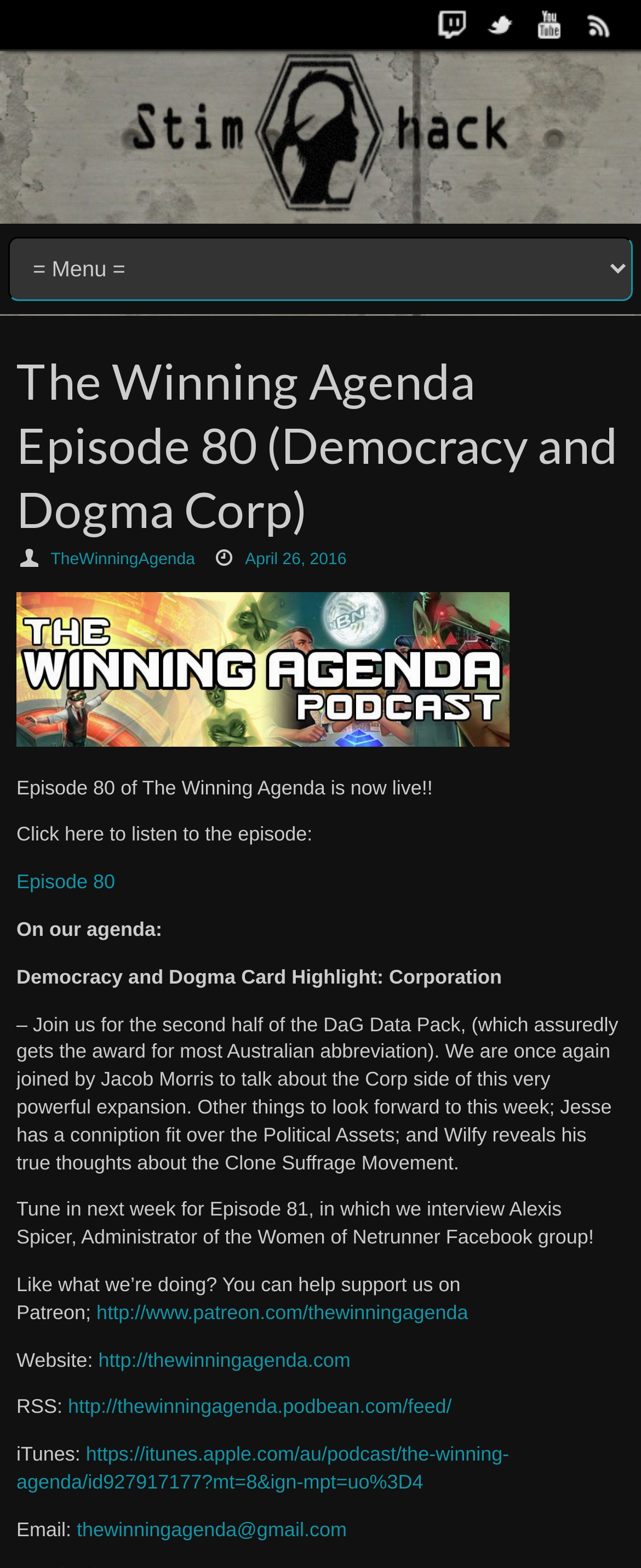From the given element description: "April 26, 2016", find the bounding box for the UI element. Provide the coordinates as four float numbers between 0 and 1, in the order [left, top, right, bottom].

[0.382, 0.351, 0.54, 0.363]